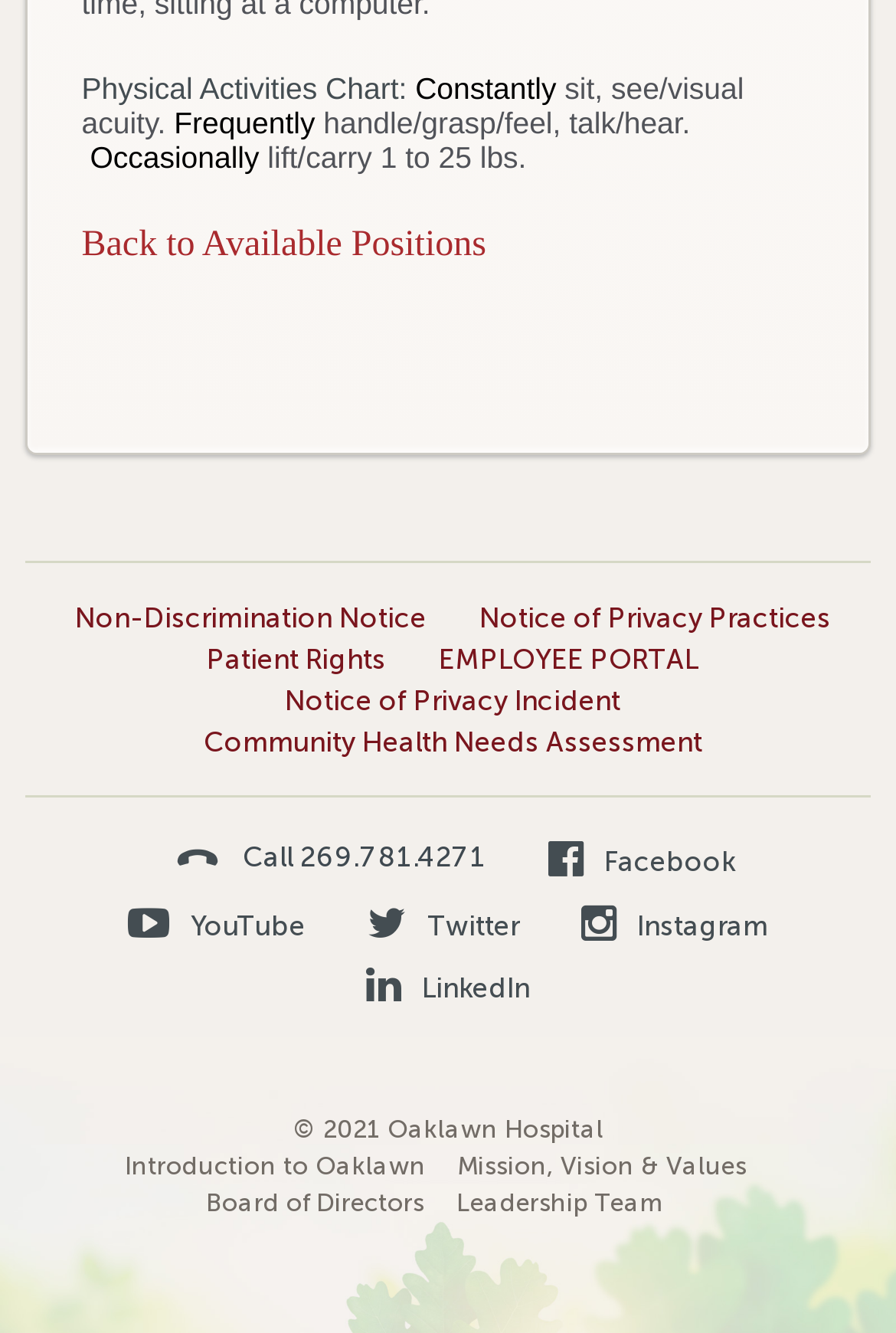Kindly determine the bounding box coordinates of the area that needs to be clicked to fulfill this instruction: "Call the hospital".

[0.18, 0.629, 0.543, 0.653]